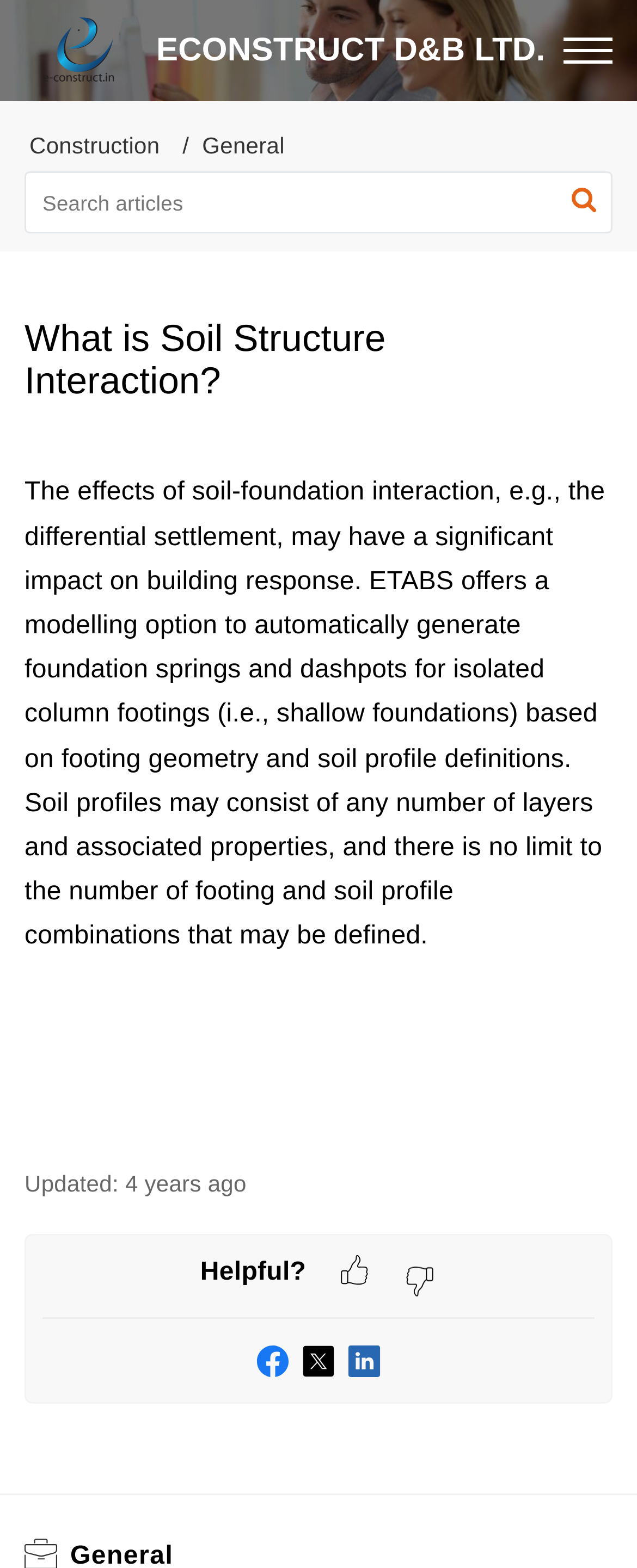Pinpoint the bounding box coordinates of the clickable element needed to complete the instruction: "Search articles". The coordinates should be provided as four float numbers between 0 and 1: [left, top, right, bottom].

[0.038, 0.109, 0.962, 0.149]